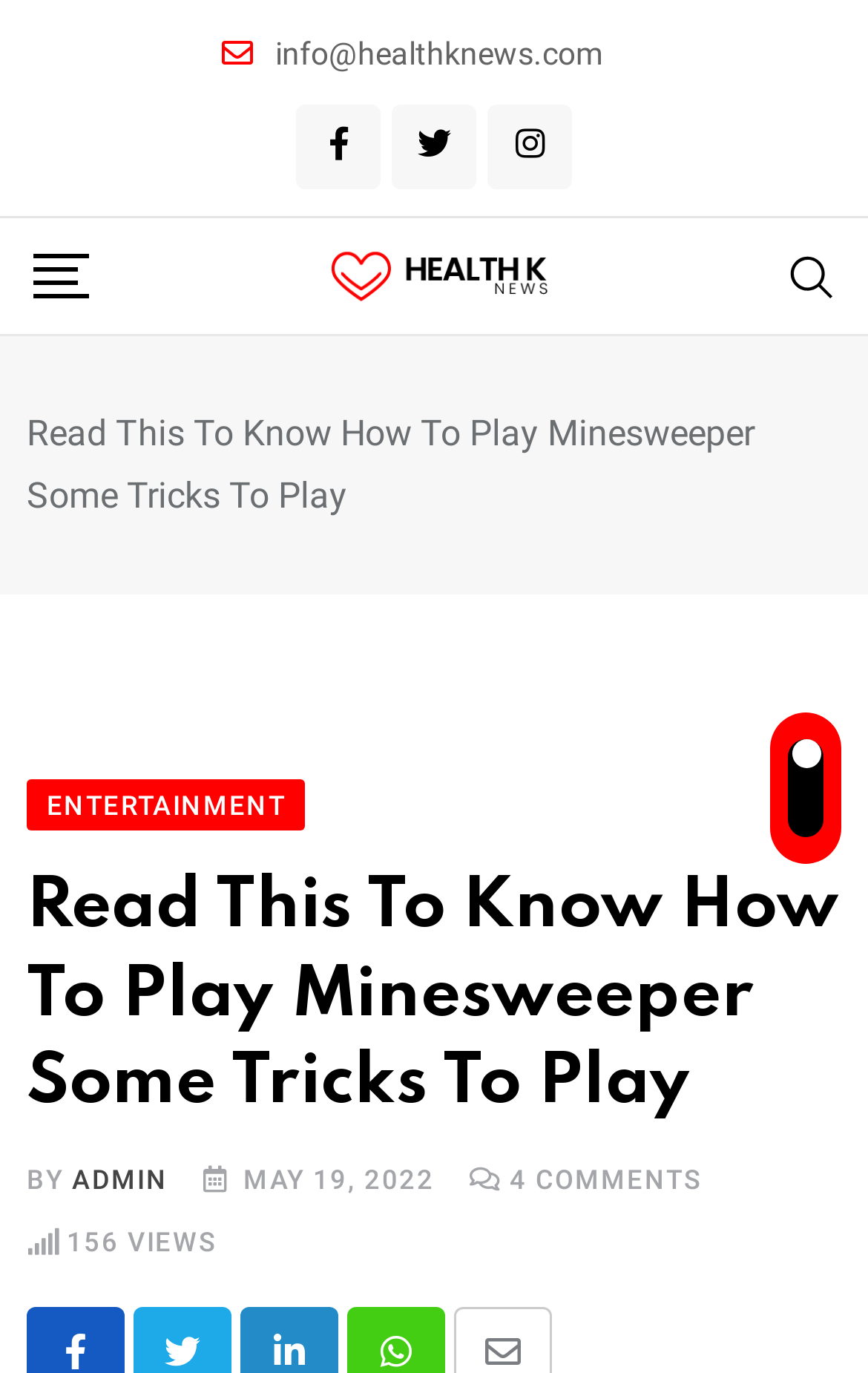Provide an in-depth description of the elements and layout of the webpage.

The webpage is about providing information on how to play Minesweeper, an online puzzle game. At the top left corner, there is a link to "info@healthknews.com" and three social media links represented by icons. Next to these icons, there is a link to "Health K News" accompanied by an image with the same name. 

On the top right corner, there is a search link with a magnifying glass icon. Below the top section, the main title "Read This To Know How To Play Minesweeper Some Tricks To Play" is prominently displayed. Underneath the title, there is a link to the "ENTERTAINMENT" category. 

The main content of the webpage is divided into sections, with the first section having a heading that repeats the main title. Below the heading, there is a byline that reads "BY ADMIN" and a date "MAY 19, 2022". Additionally, there are indicators for "4 COMMENTS" and "156 VIEWS" at the bottom of the section.